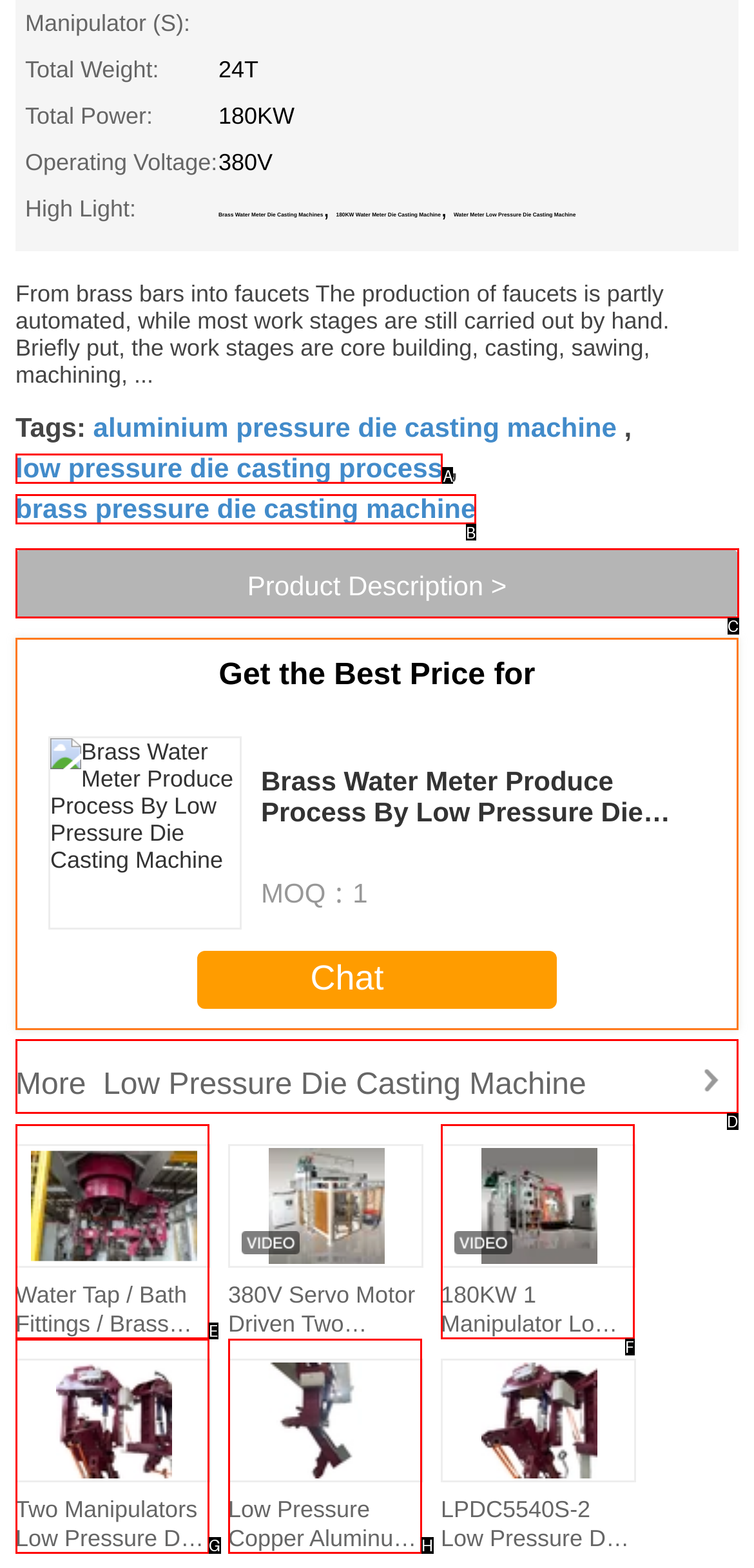Determine the letter of the UI element I should click on to complete the task: Explore more low pressure die casting machines from the provided choices in the screenshot.

D